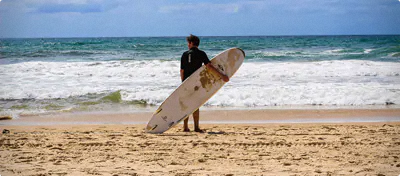Produce a meticulous caption for the image.

The image depicts a person standing on a sandy beach, holding a surfboard. The individual, dressed in a black wetsuit, gazes towards the ocean, where gentle waves lap against the shore. The vibrant blue waters and a clear sky with scattered clouds create a serene backdrop, suggesting a perfect day for surfing. The scene captures the essence of coastal leisure and outdoor adventure, emphasizing the allure of beach activities such as surfing, which can be enjoyed near the idyllic beaches of Koukounaries, Aselinos, and Troulos.